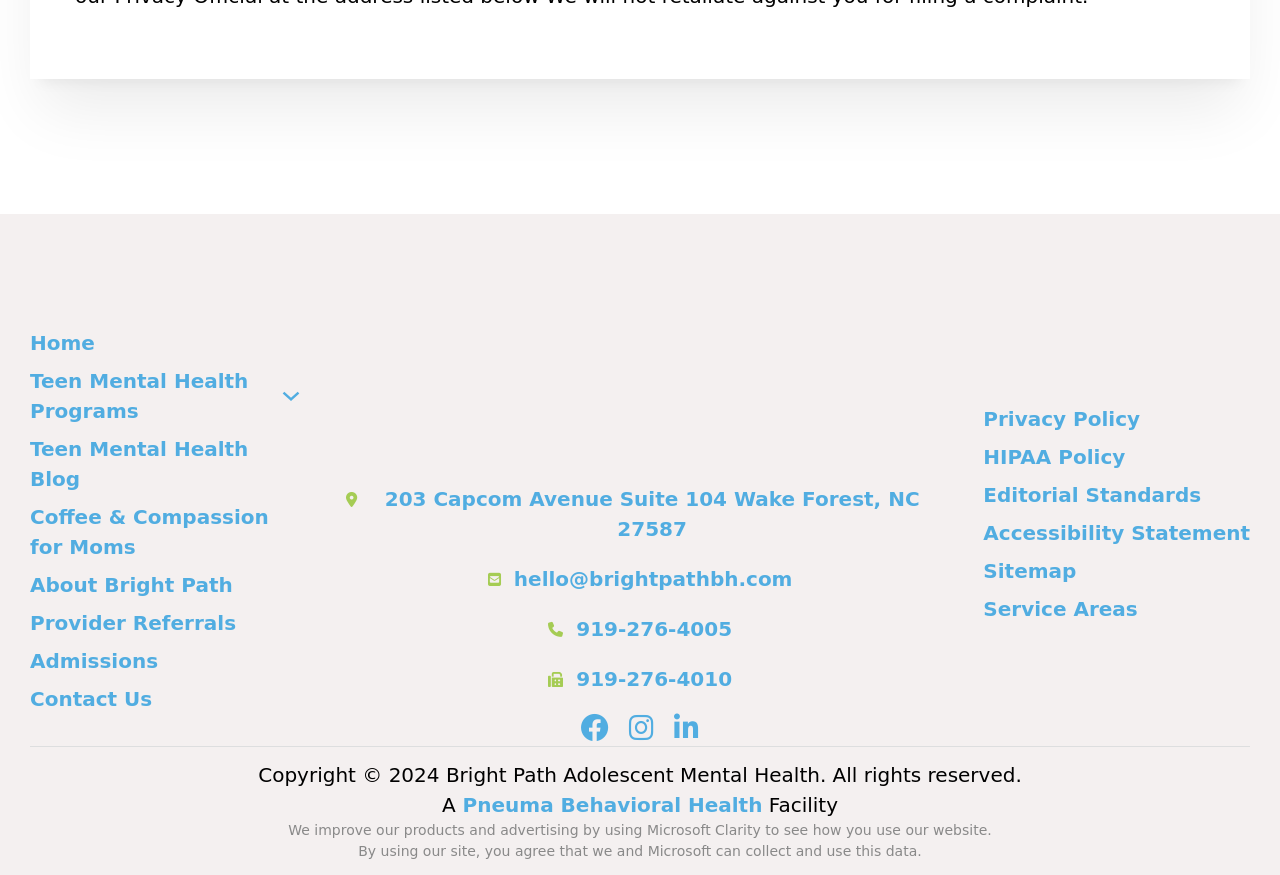What is the name of the organization?
Can you provide a detailed and comprehensive answer to the question?

The name of the organization can be found in the links and text throughout the webpage, such as 'About Bright Path' and 'Copyright © 2024 Bright Path Adolescent Mental Health. All rights reserved.'